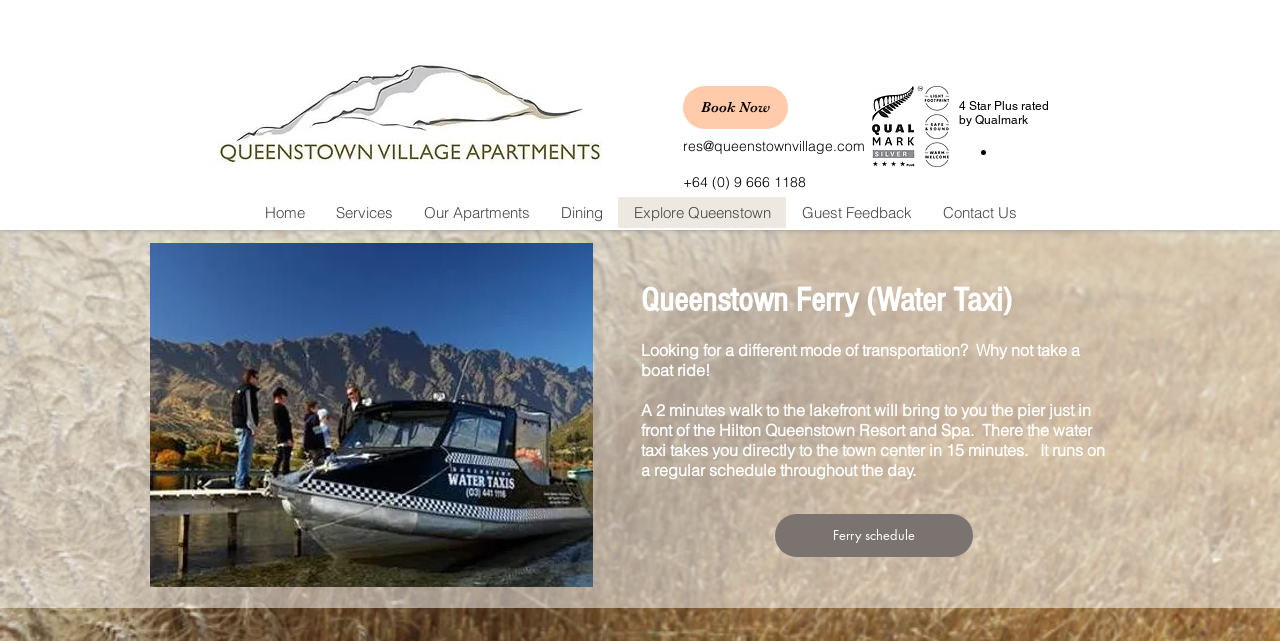Refer to the image and provide a thorough answer to this question:
How long does the water taxi take to reach the town center?

The information can be found in the paragraph of text describing the water taxi service, which states that the water taxi takes you directly to the town center in 15 minutes.